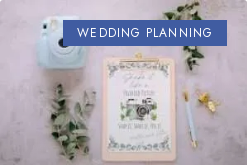Look at the image and give a detailed response to the following question: What is the color of the instant camera?

The instant camera placed to the left of the wedding planner page is pastel blue in color, which adds to the nostalgic and vintage vibe of the overall setup.